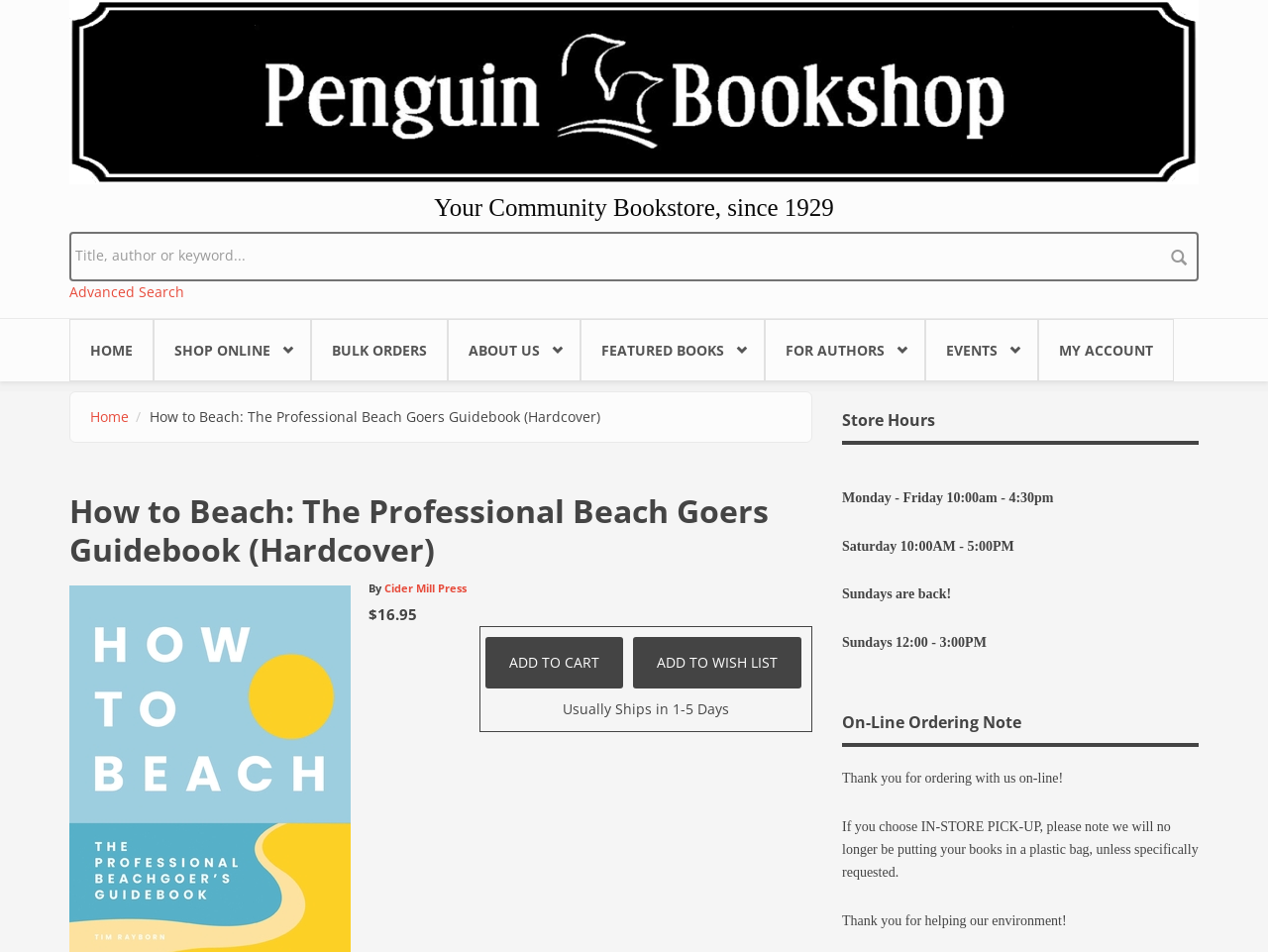Provide a thorough description of the webpage you see.

This webpage is about a book titled "How to Beach: The Professional Beach Goers Guidebook (Hardcover)" on the Penguin Bookshop website. At the top left corner, there is a link to skip to the main content. Next to it, there is the Penguin Bookshop logo, which is an image. Below the logo, there is a text stating "Your Community Bookstore, since 1929".

On the top right corner, there is a search form with a textbox and a search button. Below the search form, there are several links to navigate to different sections of the website, including "HOME", "SHOP ONLINE", "BULK ORDERS", "ABOUT US", "FEATURED BOOKS", "FOR AUTHORS", "EVENTS", and "MY ACCOUNT".

Below the navigation links, there is a breadcrumb list showing the current page's location in the website hierarchy. The breadcrumb list includes links to the "Home" page and the current book's title.

The main content of the webpage is about the book, including its title, author, and price ($16.95). There is a button to add the book to the cart and a link to add it to the wish list. Below the book information, there is a note stating "Usually Ships in 1-5 Days".

On the right side of the webpage, there is a section showing the store hours, including the hours for Monday to Friday, Saturday, and Sunday. Below the store hours, there is a note about on-line ordering, including a message thanking customers for ordering online and a note about the store's effort to reduce plastic usage.